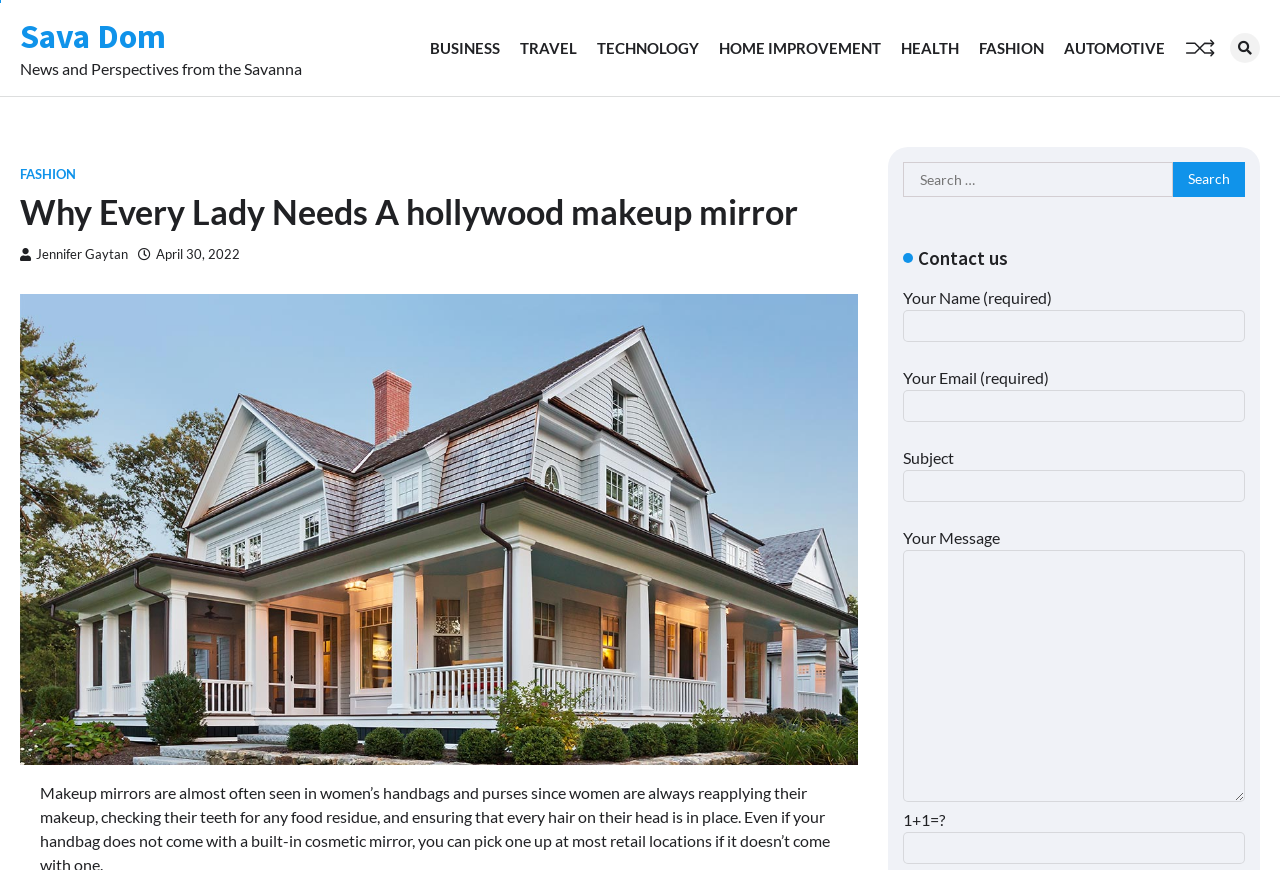Please give a short response to the question using one word or a phrase:
What is the symbol next to the 'FASHION' link?

uf002